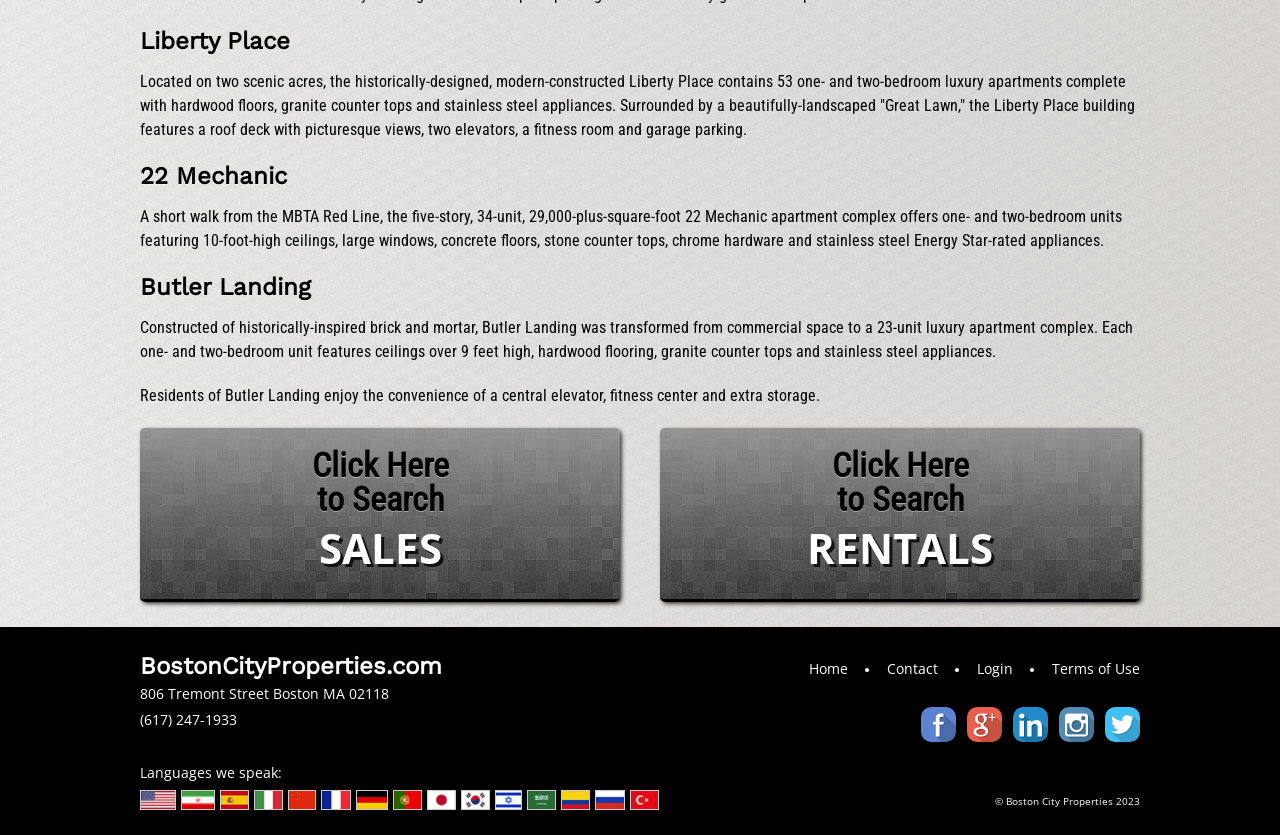Identify the bounding box coordinates of the element that should be clicked to fulfill this task: "Click to search rentals". The coordinates should be provided as four float numbers between 0 and 1, i.e., [left, top, right, bottom].

[0.516, 0.512, 0.891, 0.721]